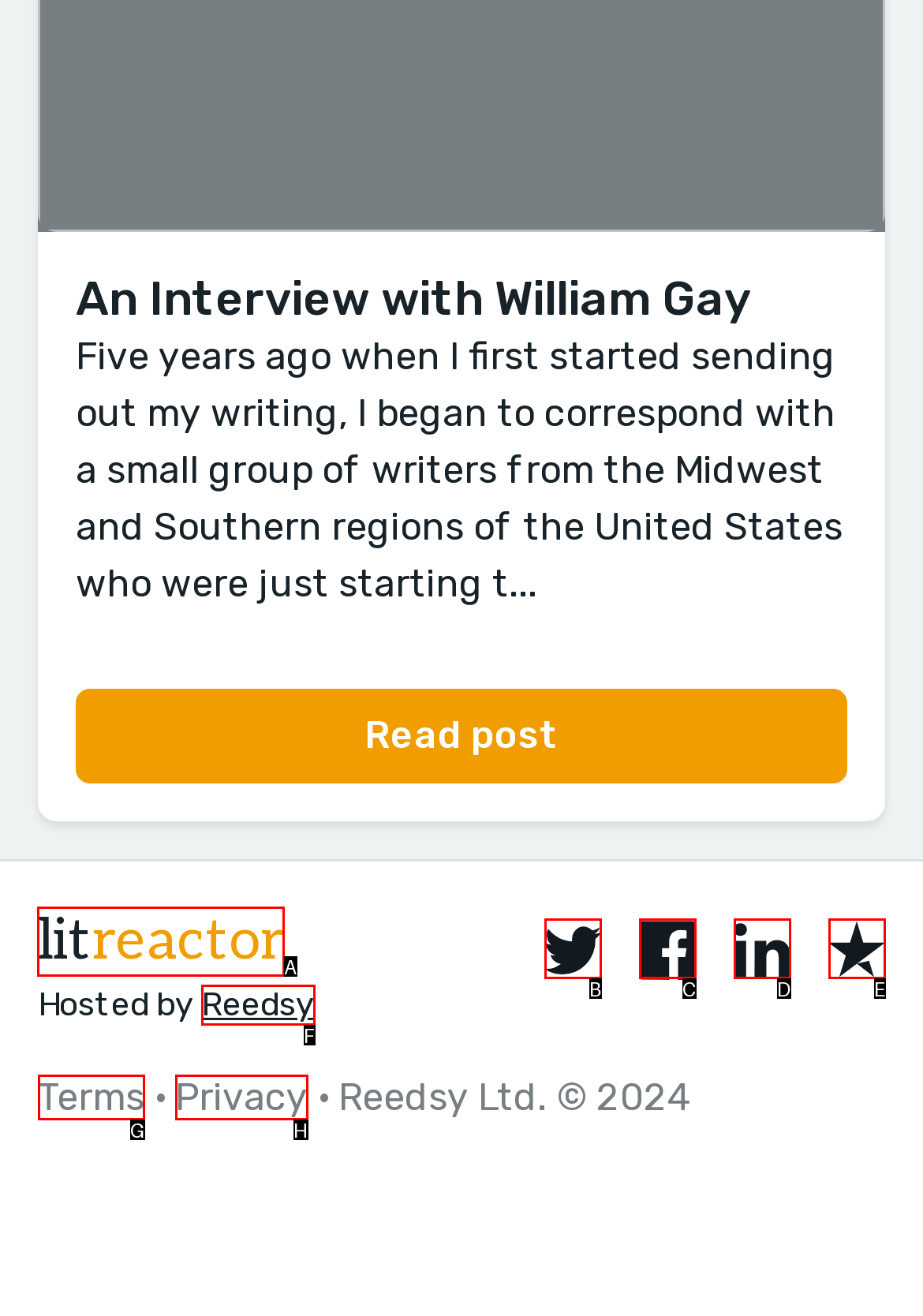Given the instruction: Visit litreactor, which HTML element should you click on?
Answer with the letter that corresponds to the correct option from the choices available.

A